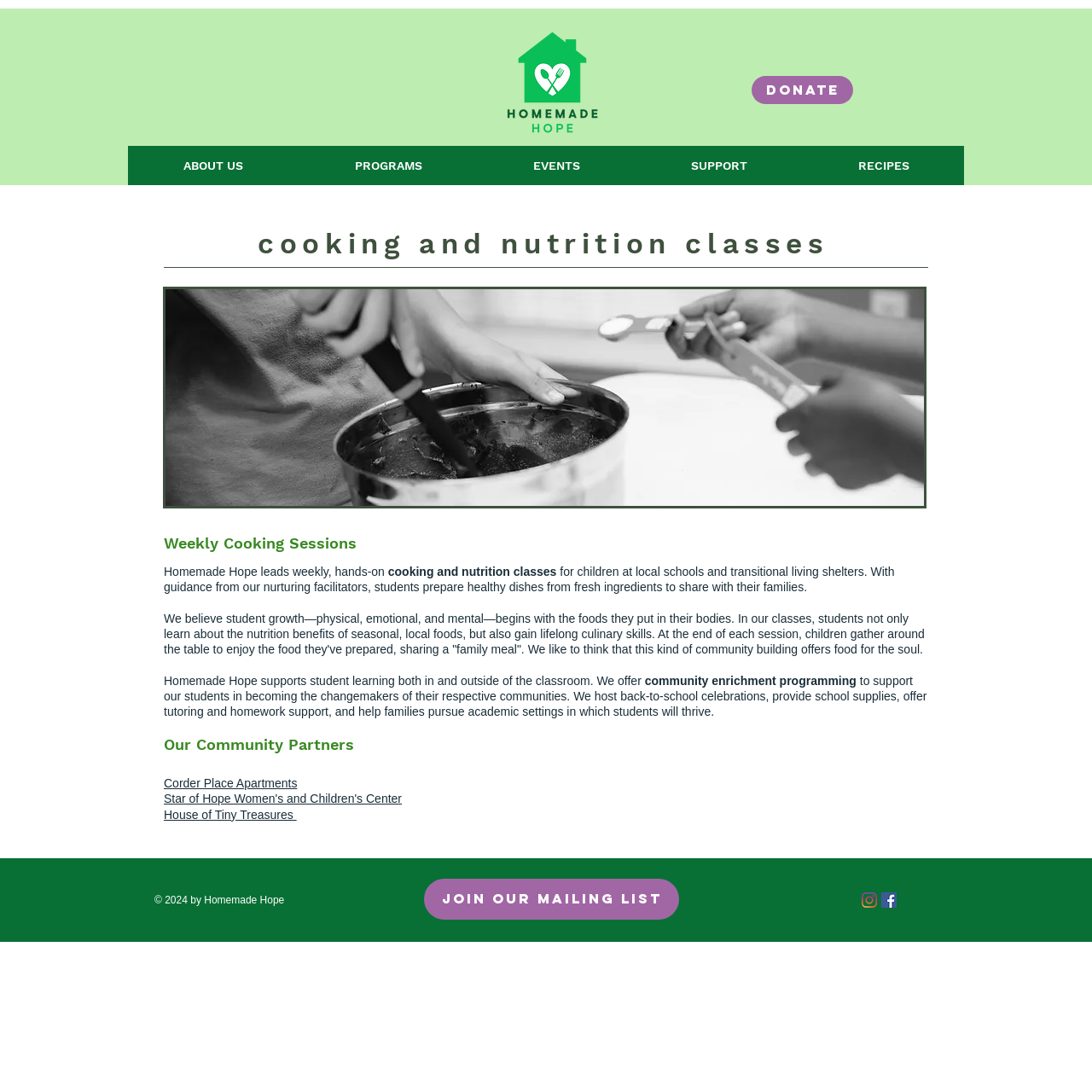Kindly determine the bounding box coordinates for the clickable area to achieve the given instruction: "Click the DONATE button".

[0.688, 0.07, 0.781, 0.095]